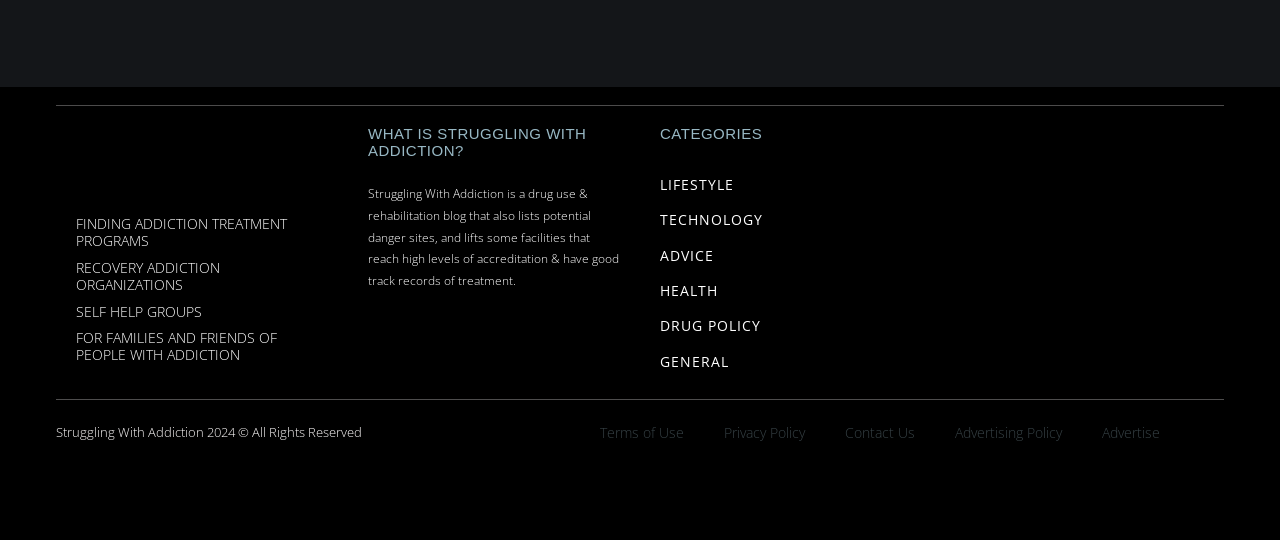Please specify the bounding box coordinates of the clickable section necessary to execute the following command: "Click on 'FINDING ADDICTION TREATMENT PROGRAMS'".

[0.059, 0.401, 0.256, 0.463]